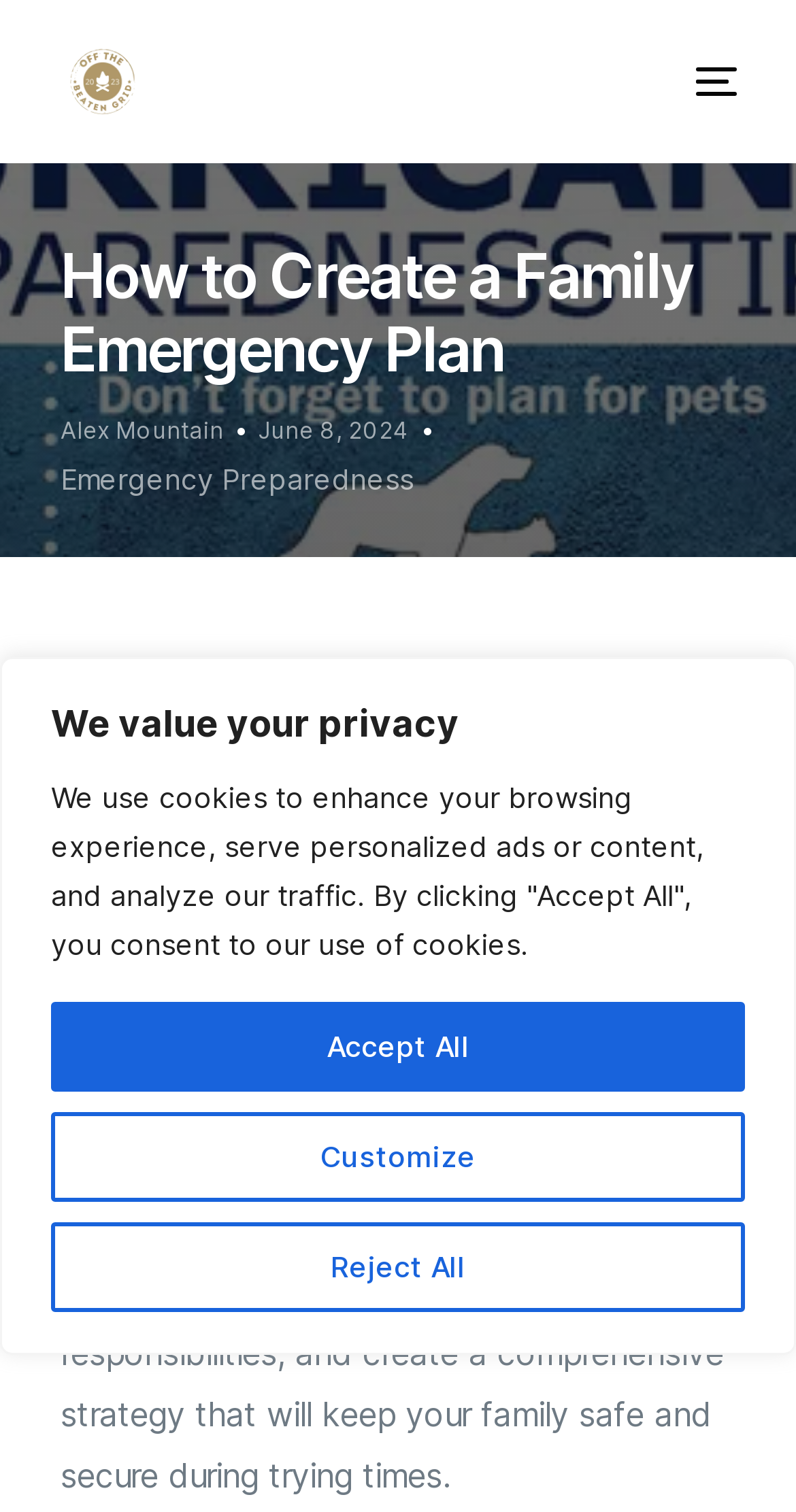Locate and extract the text of the main heading on the webpage.

How to Create a Family Emergency Plan